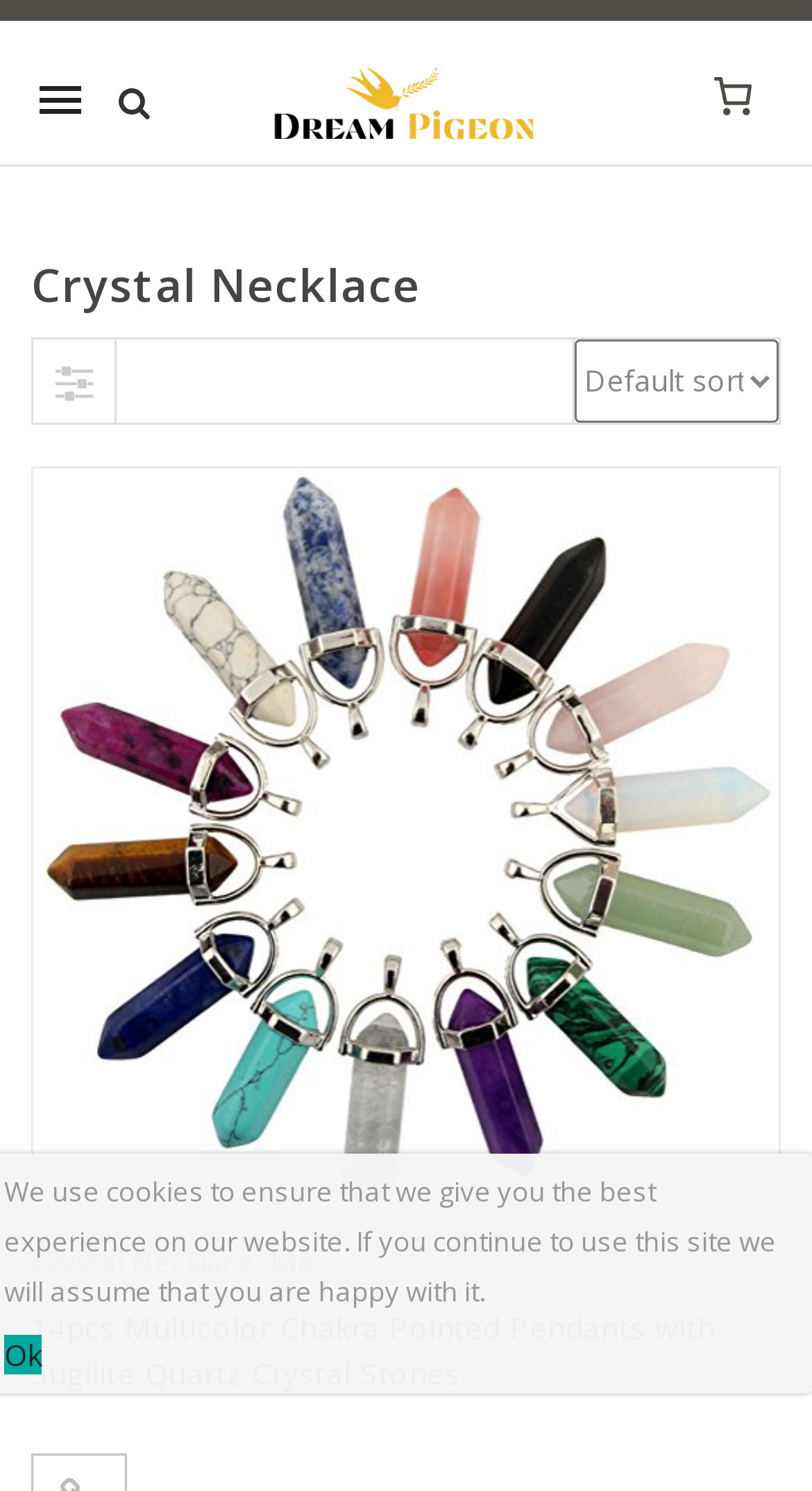Specify the bounding box coordinates for the region that must be clicked to perform the given instruction: "Open mobile navigation".

[0.038, 0.039, 0.11, 0.095]